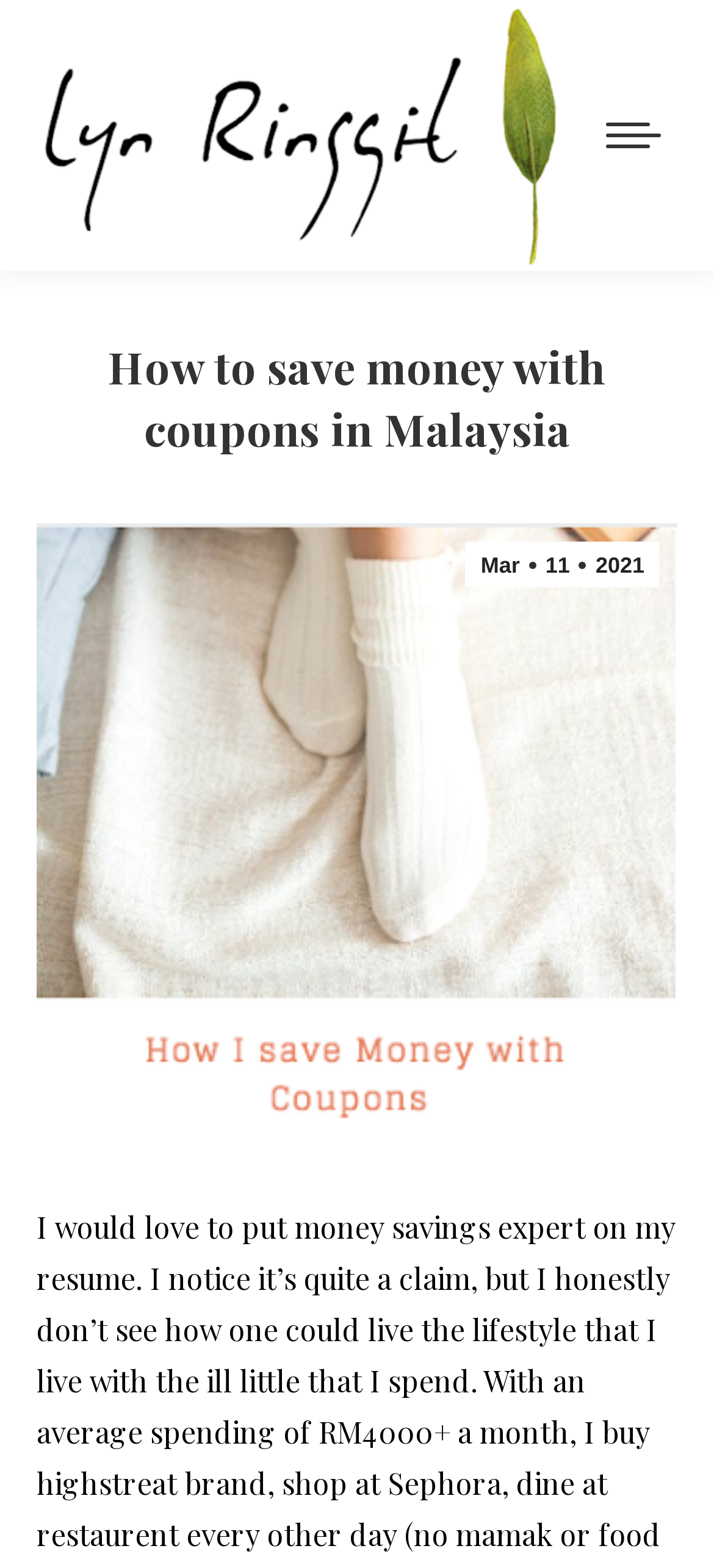Mark the bounding box of the element that matches the following description: "aria-label="Mobile menu icon"".

[0.826, 0.064, 0.949, 0.108]